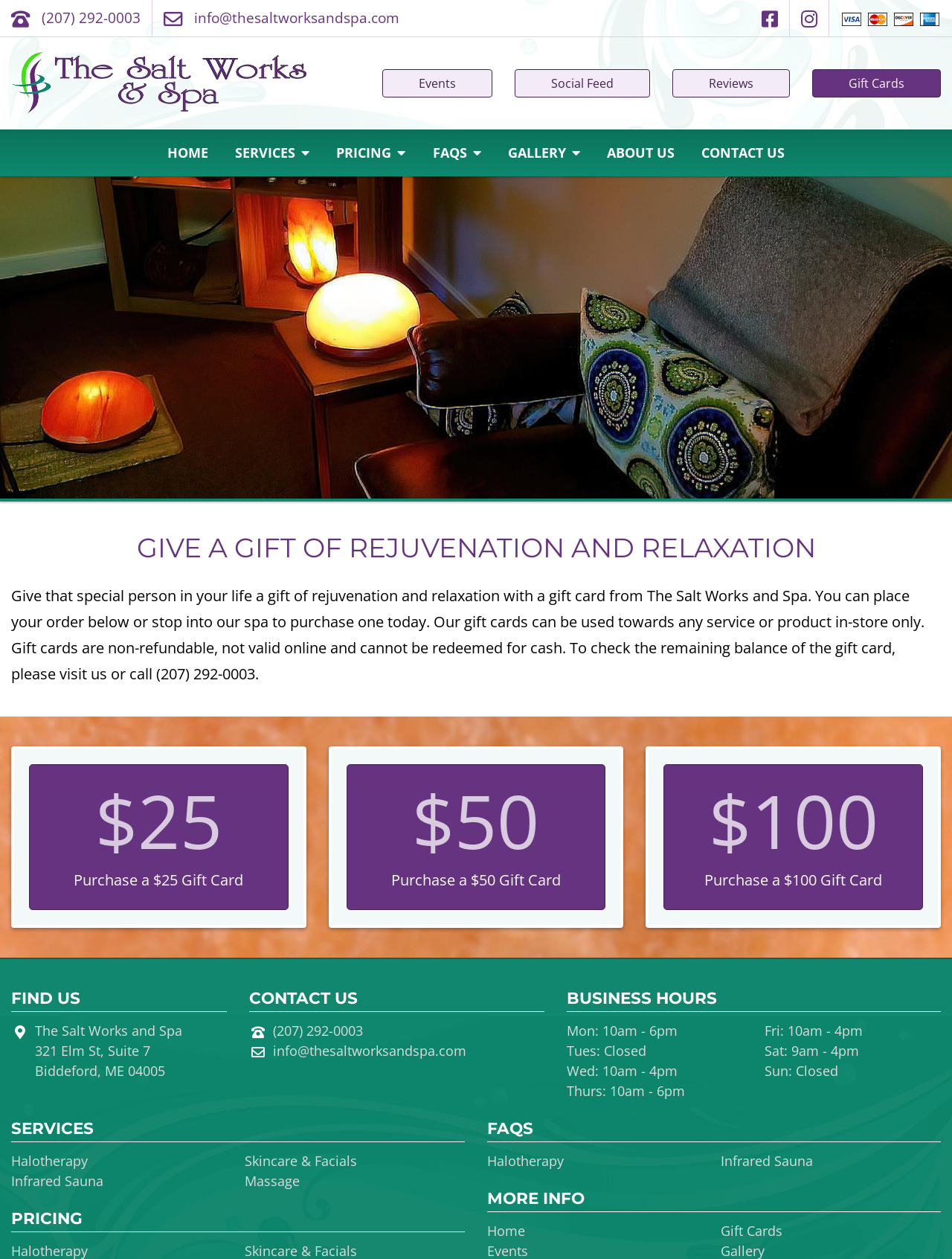Based on what you see in the screenshot, provide a thorough answer to this question: What services are offered by The Salt Works & Spa?

I found the services offered by The Salt Works & Spa by looking at the 'SERVICES' section, where they are listed as links. These services include Halotherapy, Infrared Sauna, Skincare & Facials, and Massage.